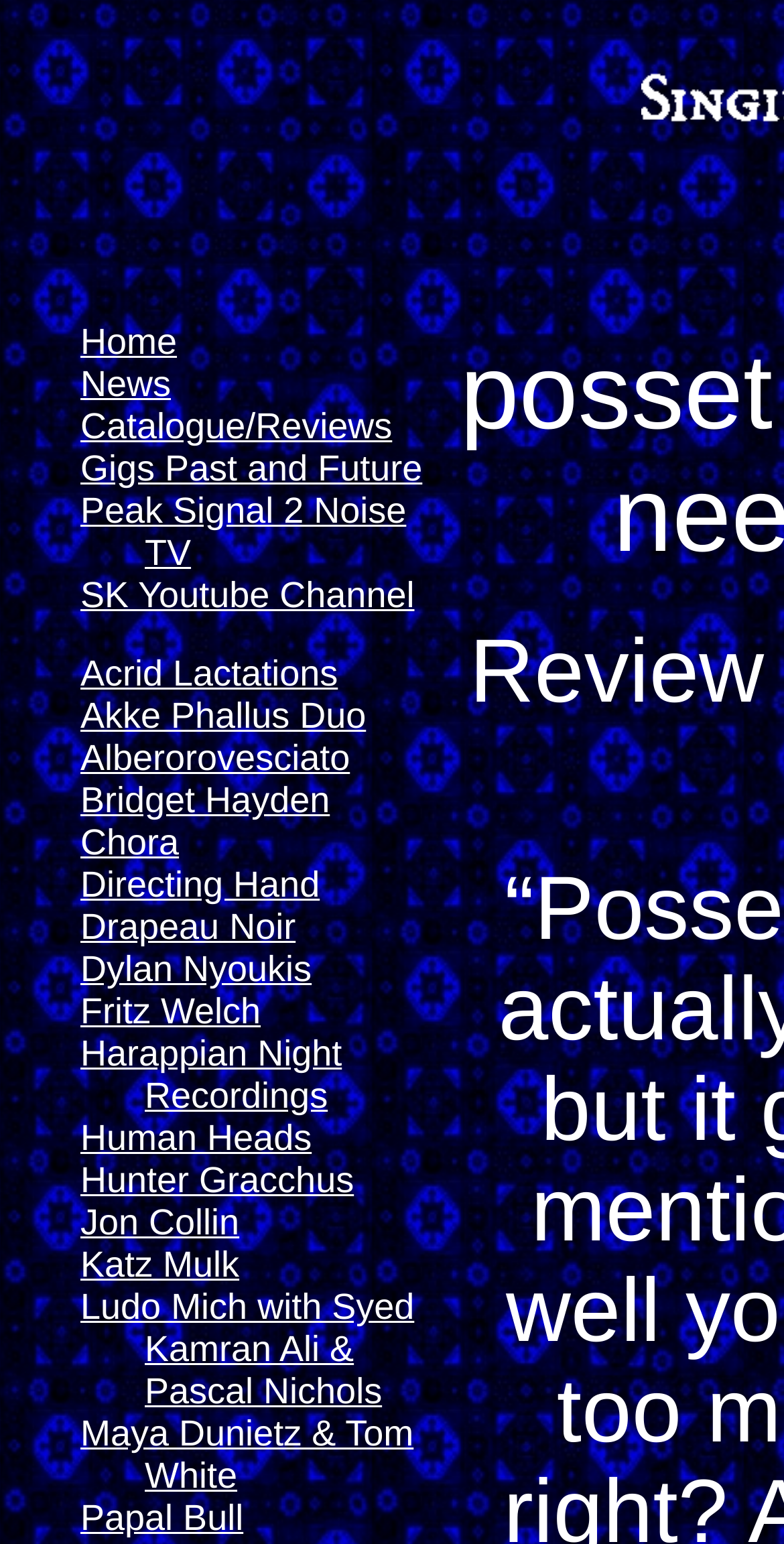Please predict the bounding box coordinates of the element's region where a click is necessary to complete the following instruction: "check out bridget hayden". The coordinates should be represented by four float numbers between 0 and 1, i.e., [left, top, right, bottom].

[0.103, 0.505, 0.421, 0.532]